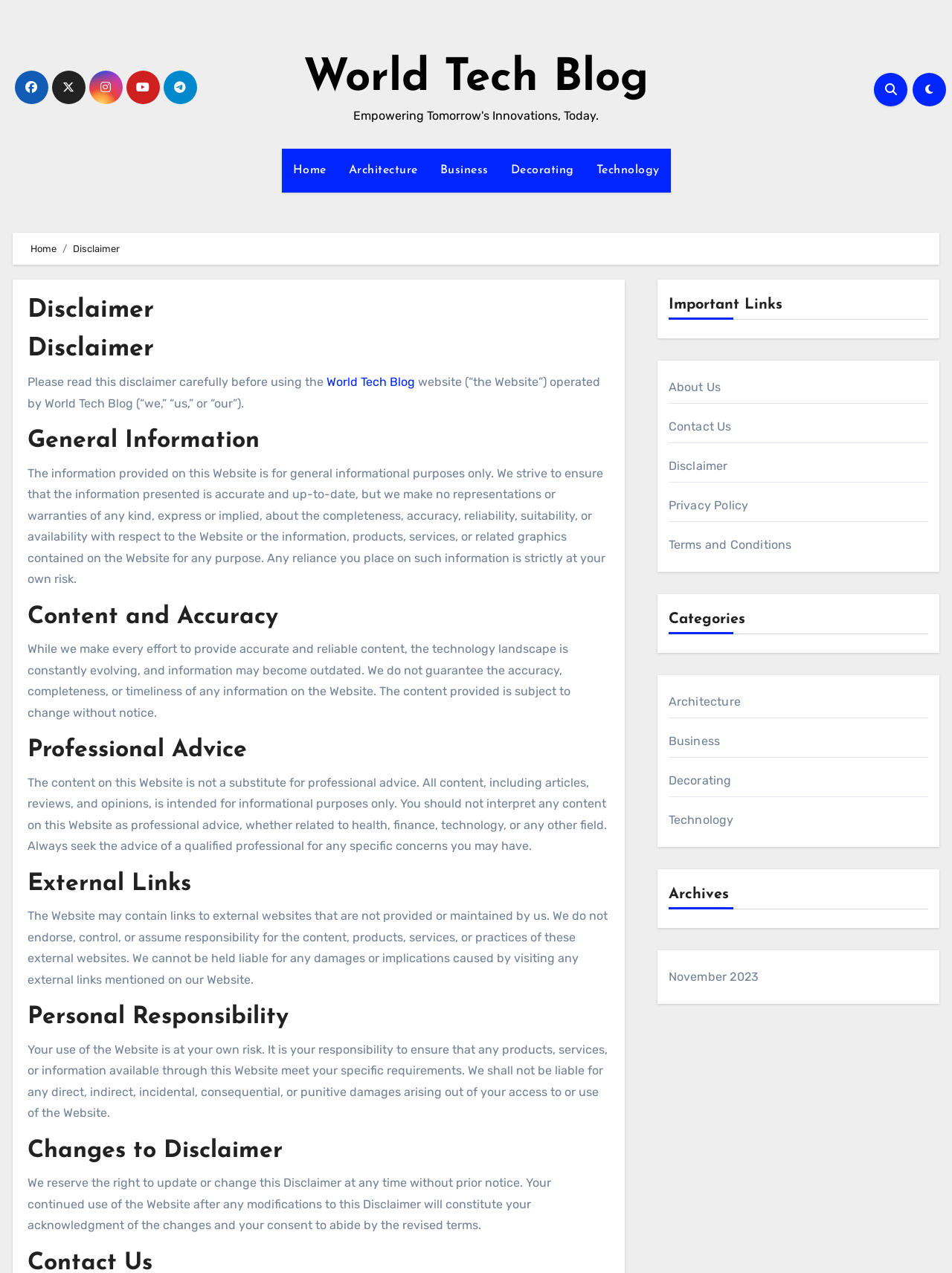How many external links are mentioned in the disclaimer?
From the image, respond using a single word or phrase.

None